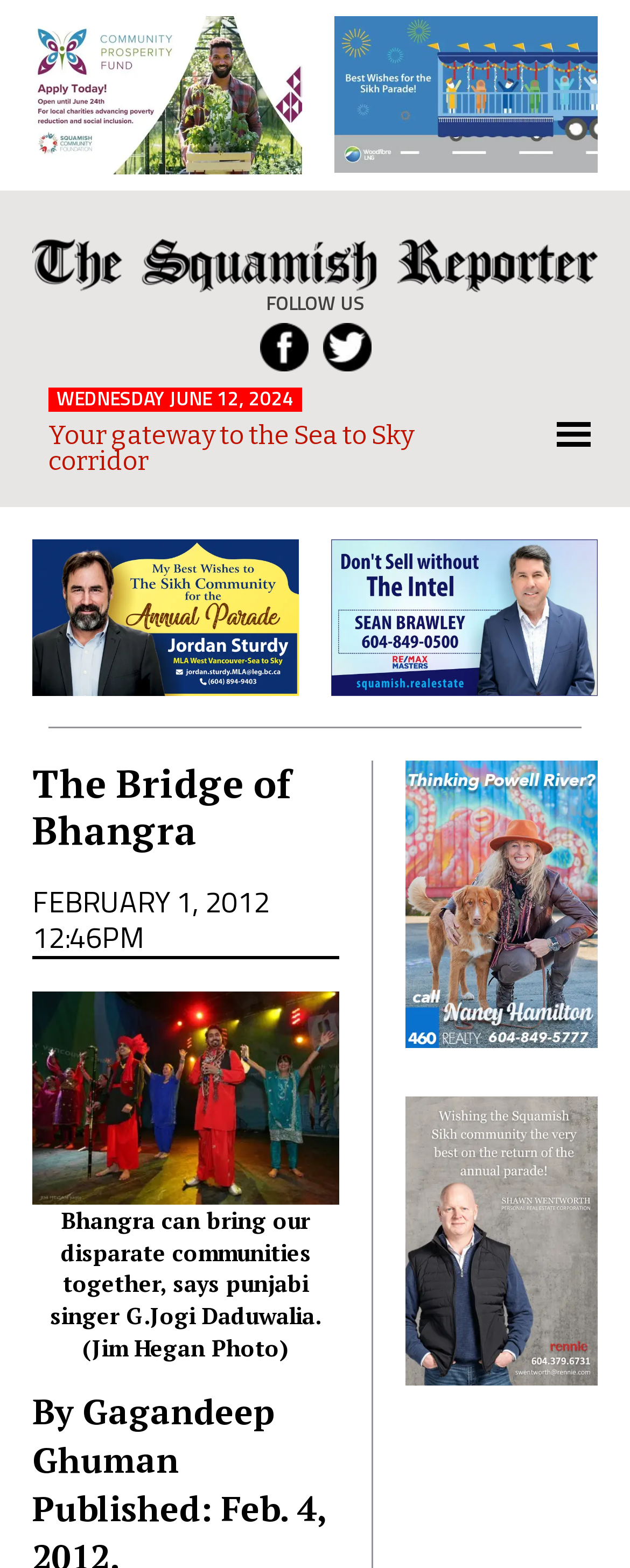Highlight the bounding box coordinates of the element that should be clicked to carry out the following instruction: "Read the article by Gagandeep Ghuman". The coordinates must be given as four float numbers ranging from 0 to 1, i.e., [left, top, right, bottom].

[0.051, 0.886, 0.436, 0.946]